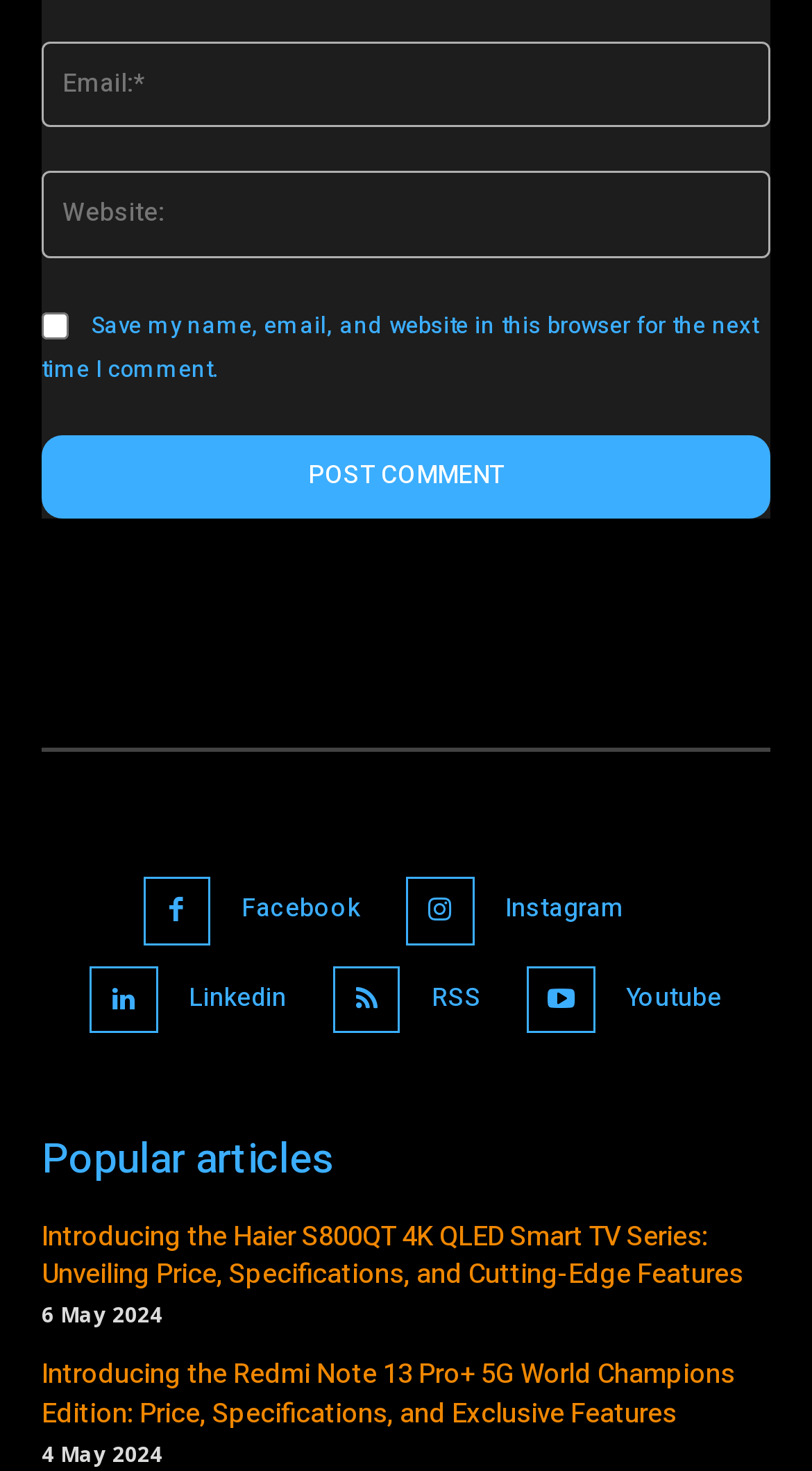Respond to the question below with a single word or phrase: What is the date of the second article?

4 May 2024